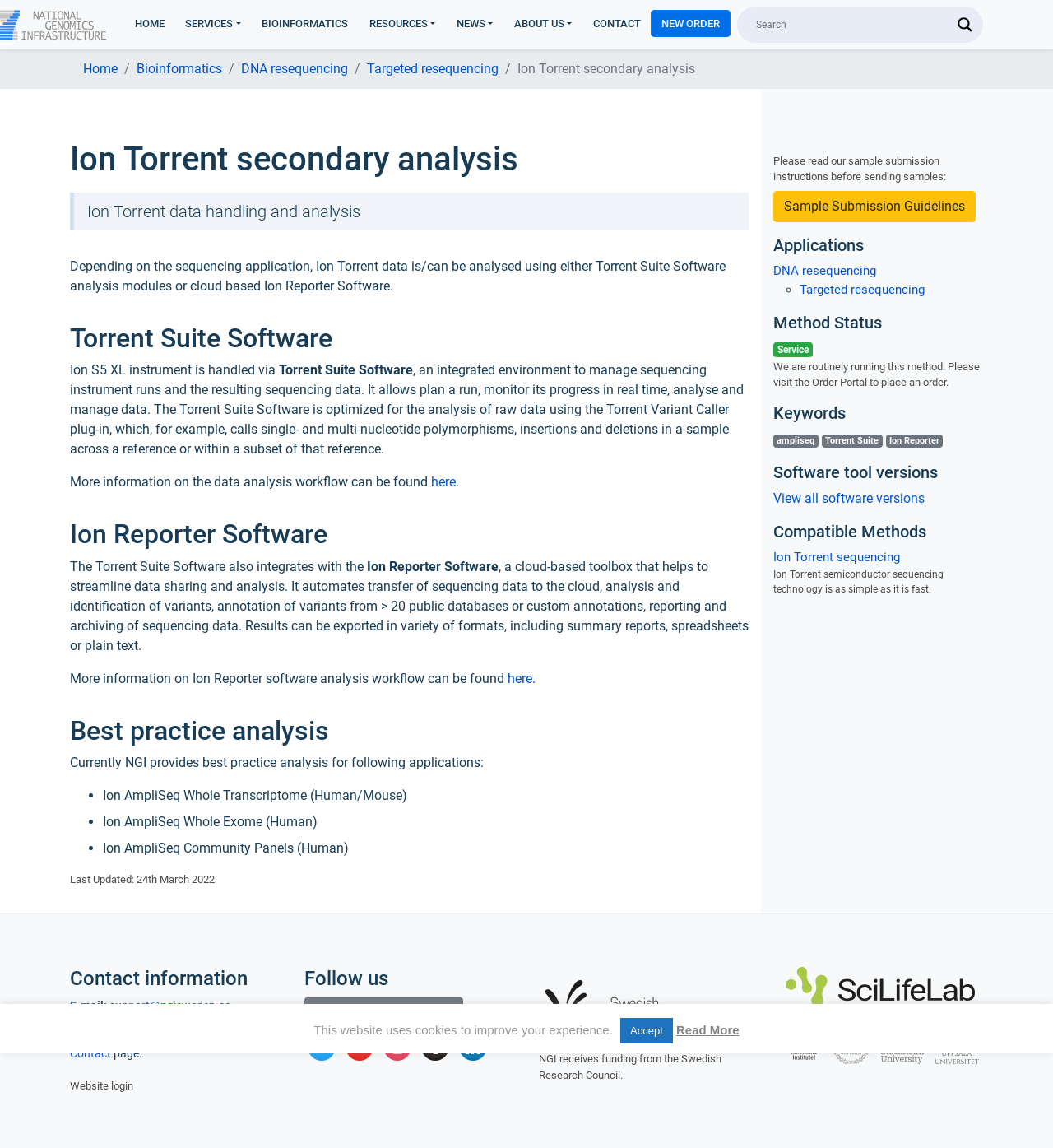Please answer the following question using a single word or phrase: 
What is the name of the sequencing instrument handled via Torrent Suite Software?

Ion S5 XL